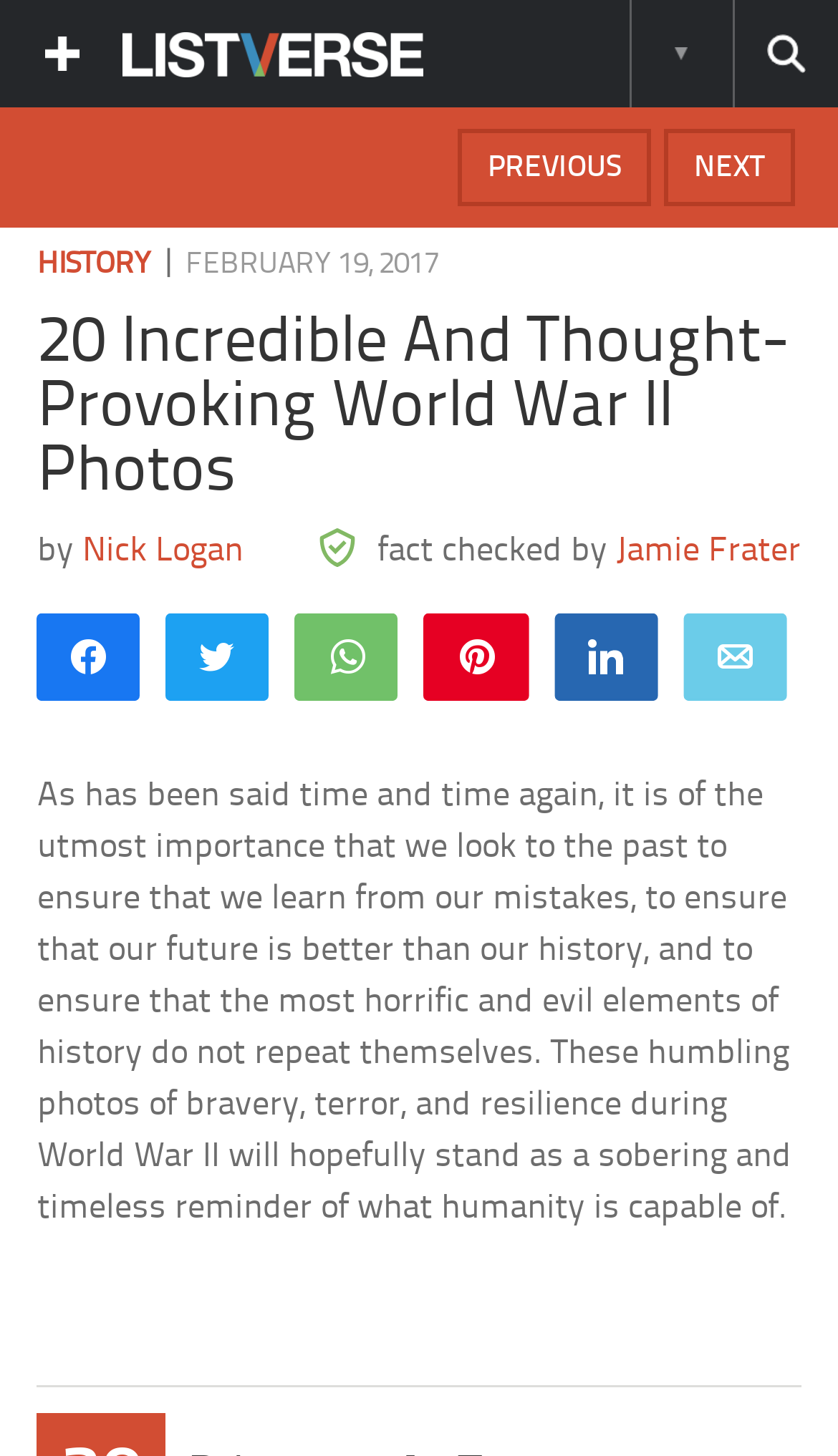Summarize the contents and layout of the webpage in detail.

This webpage is about 20 incredible and thought-provoking World War II photos. At the top right corner, there are three links: "Search this site", "Show More Information", and "Show Mobile Navigation". Below these links, there is a Listverse logo image. 

On the top right side, there are navigation links "NEXT" and "PREVIOUS". Below these links, there is a section with a "HISTORY" link, a vertical line, a timestamp "FEBRUARY 19, 2017", and a heading "20 Incredible And Thought-Provoking World War II Photos". 

Below the heading, there is a byline "by Nick Logan" and a fact-checked byline "fact checked by Jamie Frater" with a small image in between. There are six social media sharing links on the right side, including "k Share 165", "N Tweet", "T WhatsApp", "A Pin 38", "s Share", and "i Email". 

Next to the social media links, there is a count of "203" shares and a label "SHARES". The main content of the webpage is a descriptive text about the importance of learning from the past, with a focus on World War II.